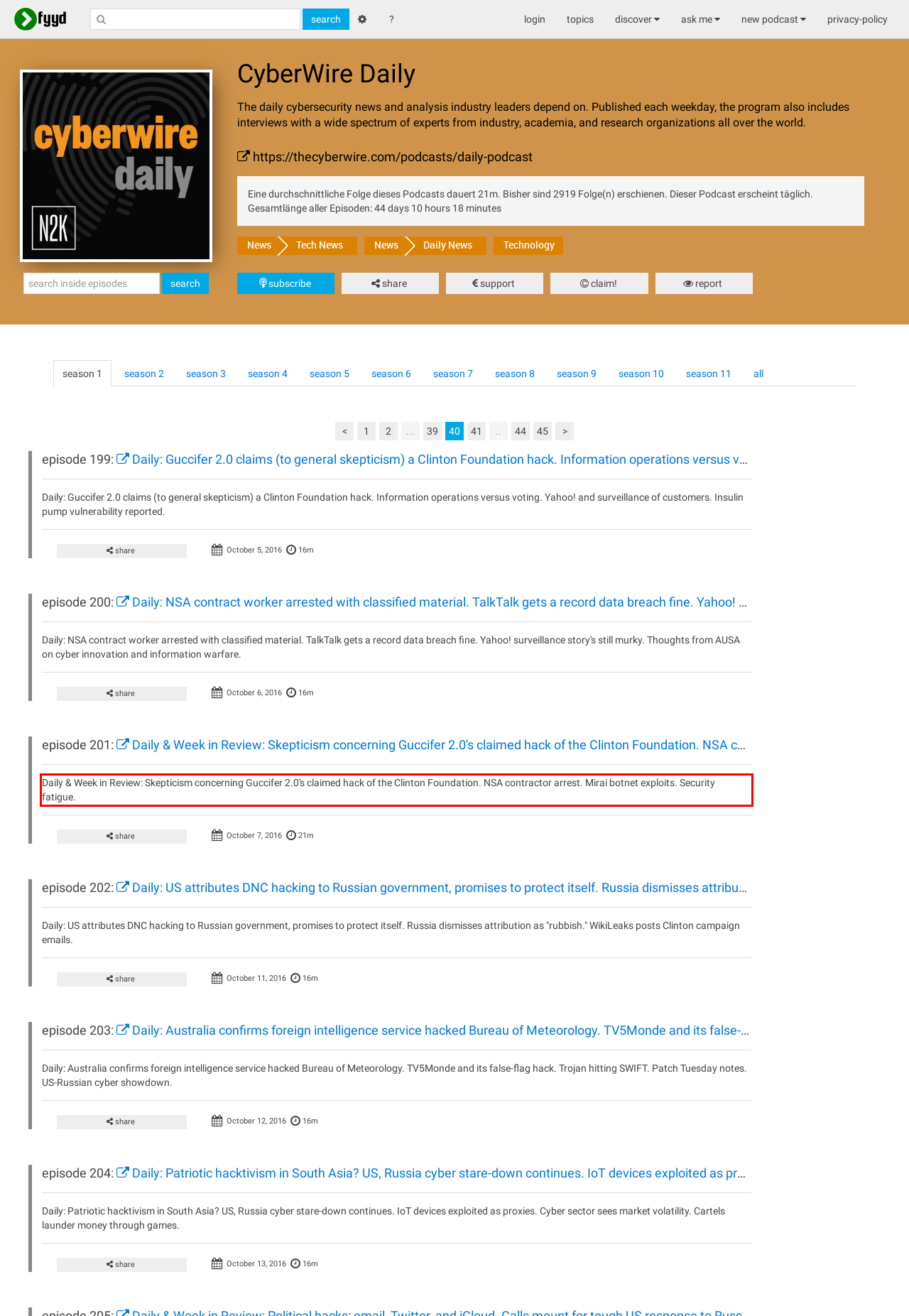Examine the webpage screenshot and use OCR to recognize and output the text within the red bounding box.

Daily & Week in Review: Skepticism concerning Guccifer 2.0's claimed hack of the Clinton Foundation. NSA contractor arrest. Mirai botnet exploits. Security fatigue.